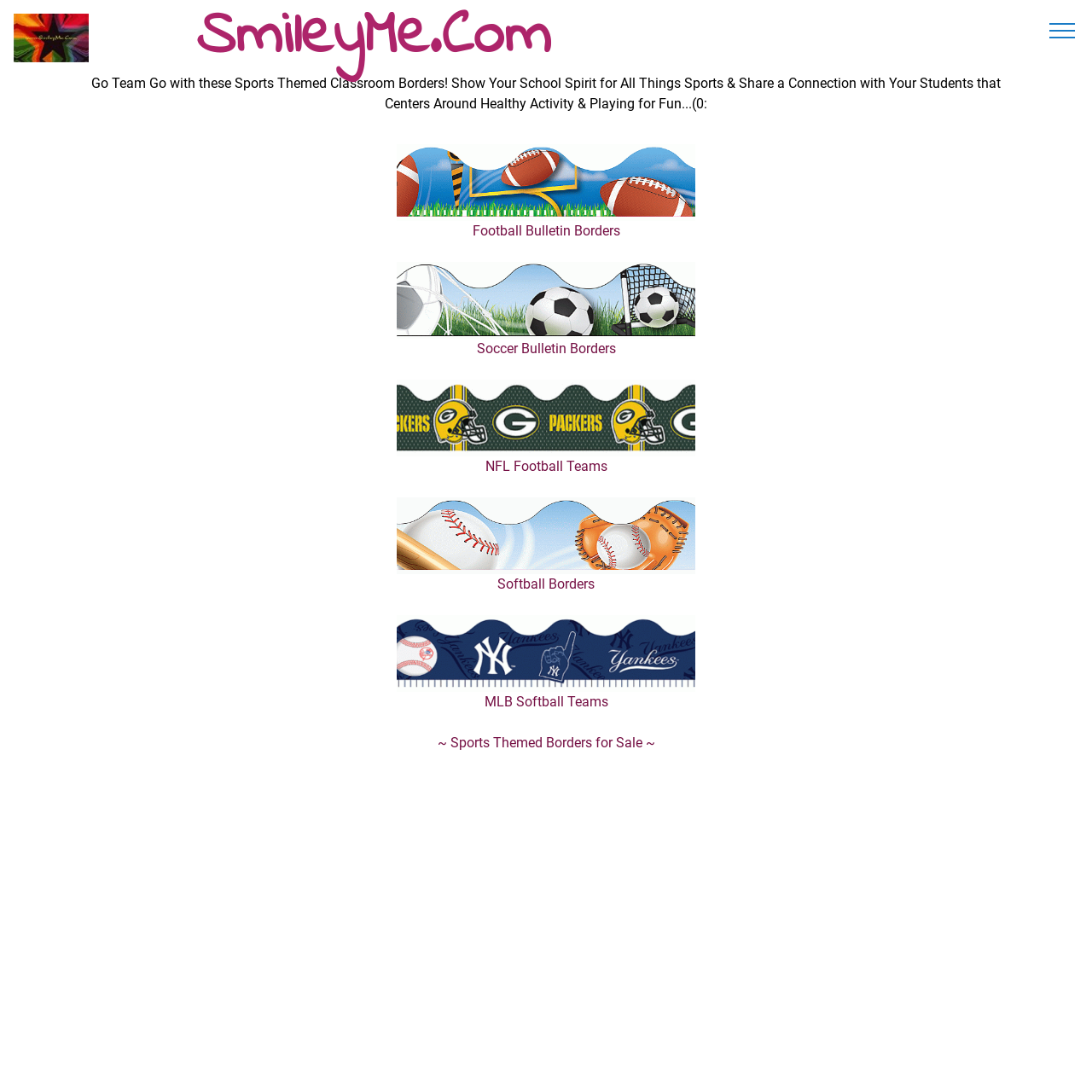Refer to the image and offer a detailed explanation in response to the question: How many sports are featured on the webpage?

There are five sports featured on the webpage, namely football, soccer, NFL football teams, softball, and MLB softball teams, each with its own link and image.